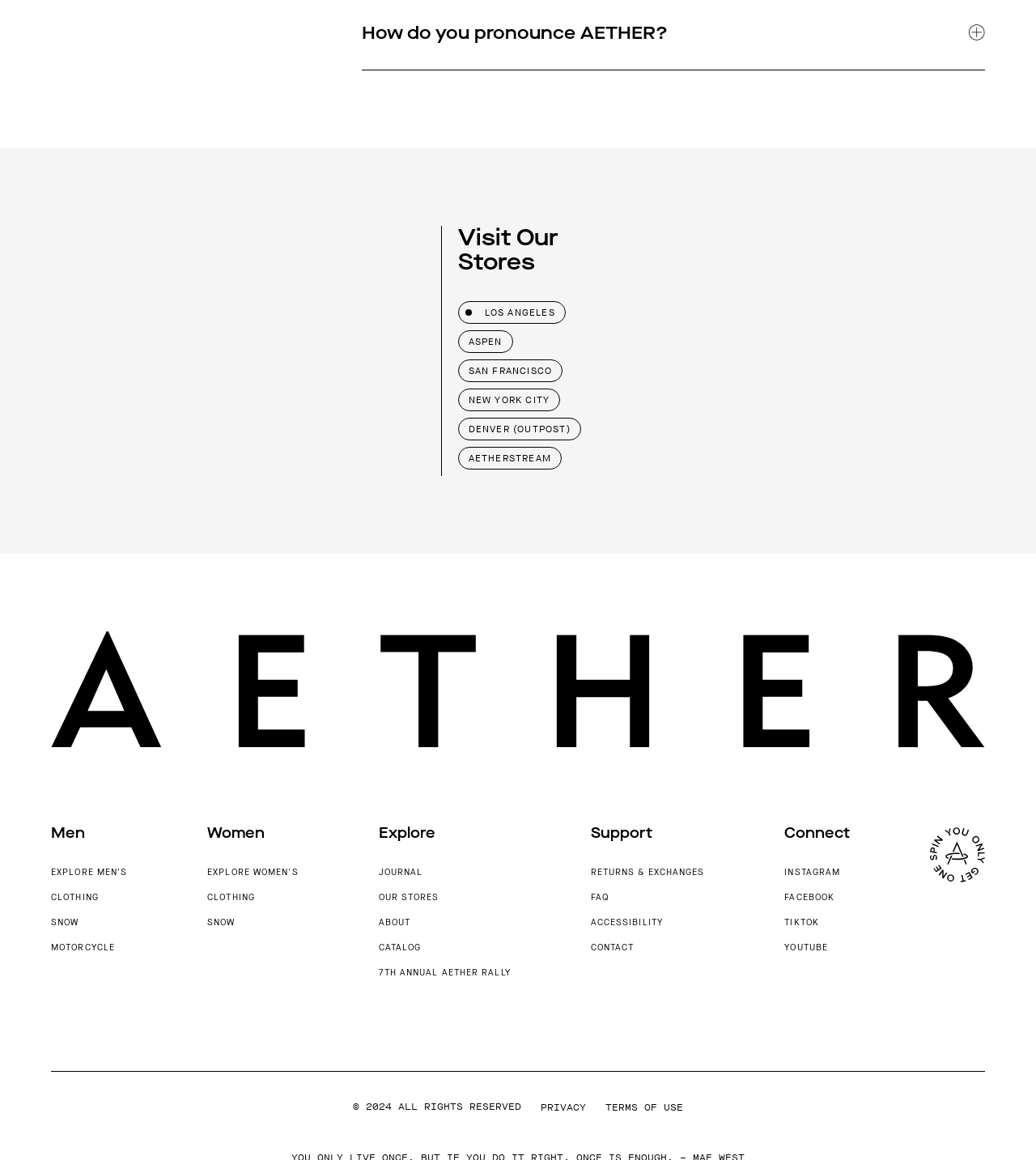Answer the following query concisely with a single word or phrase:
What is the last link in the 'Explore' category?

7TH ANNUAL AETHER RALLY